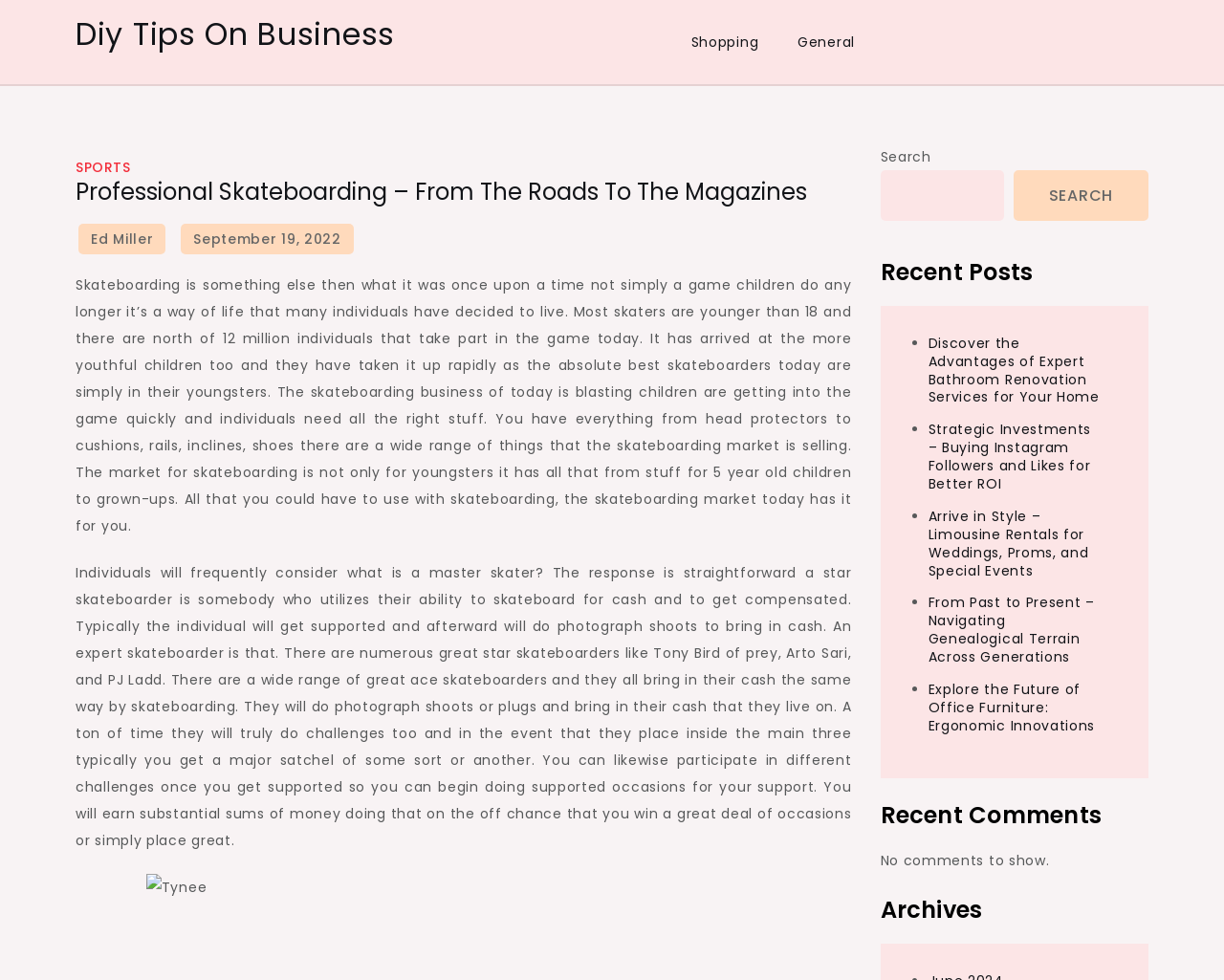Generate a thorough caption that explains the contents of the webpage.

This webpage is about professional skateboarding, with a focus on its evolution and the skateboarding industry. At the top, there is a header section with links to "Diy Tips On Business", "Shopping", and "General". Below the header, there is a main content area with a heading that reads "Professional Skateboarding – From The Roads To The Magazines". 

To the right of the main content area, there is a sidebar with a search bar and a list of recent posts. The search bar is accompanied by a button and a placeholder text that says "Search". The recent posts section has five links to different articles, including "Discover the Advantages of Expert Bathroom Renovation Services for Your Home" and "Explore the Future of Office Furniture: Ergonomic Innovations". 

In the main content area, there are two paragraphs of text that discuss the growth of skateboarding as a sport and the business of skateboarding. The first paragraph explains how skateboarding has become a way of life for many individuals, with over 12 million participants worldwide. The second paragraph defines what a professional skateboarder is and how they make a living through sponsored events and photo shoots.

At the bottom of the page, there are sections for recent comments and archives. The recent comments section is empty, with a message that says "No comments to show." The archives section is a simple heading with no additional content.